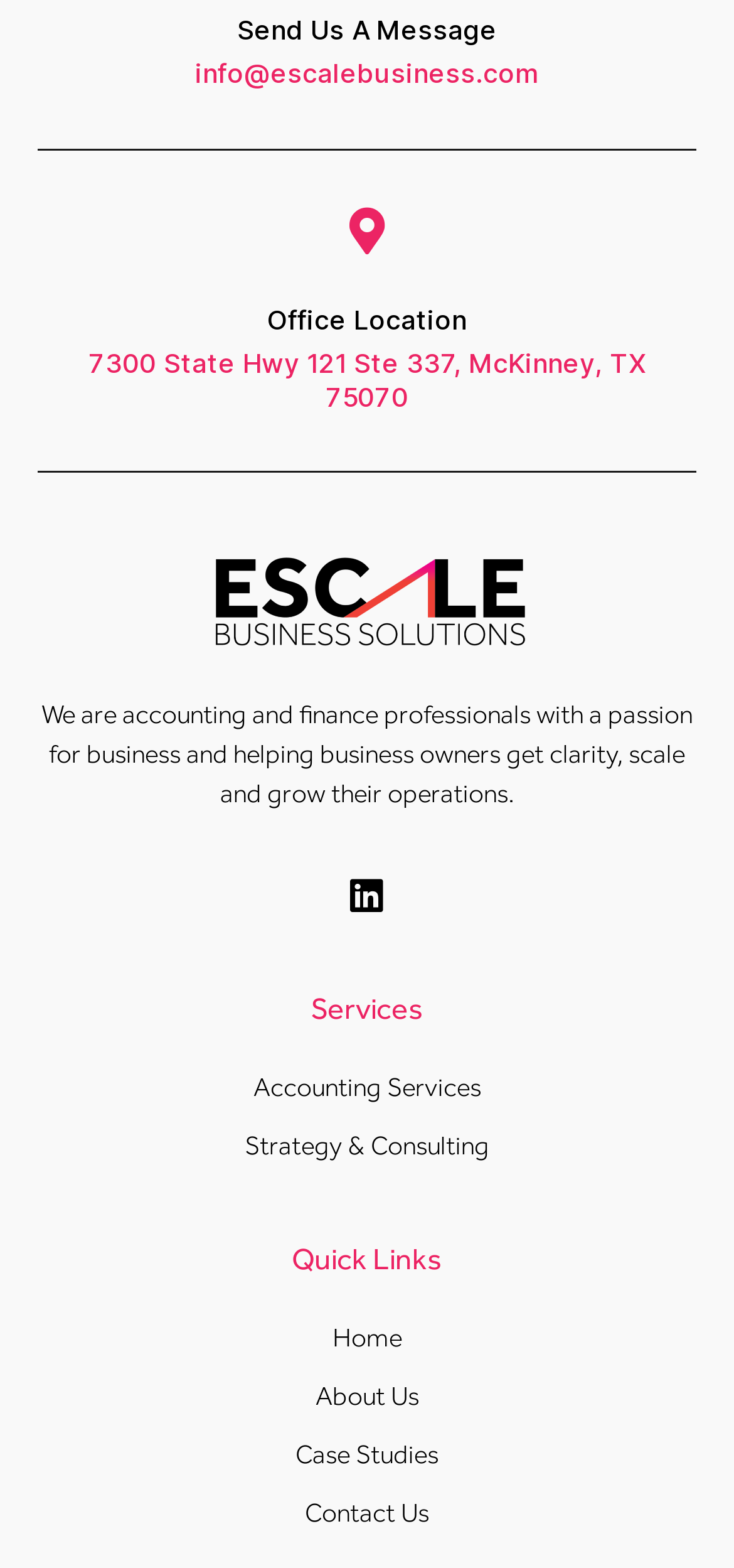Determine the bounding box coordinates for the UI element matching this description: "Linkedin".

[0.474, 0.56, 0.526, 0.584]